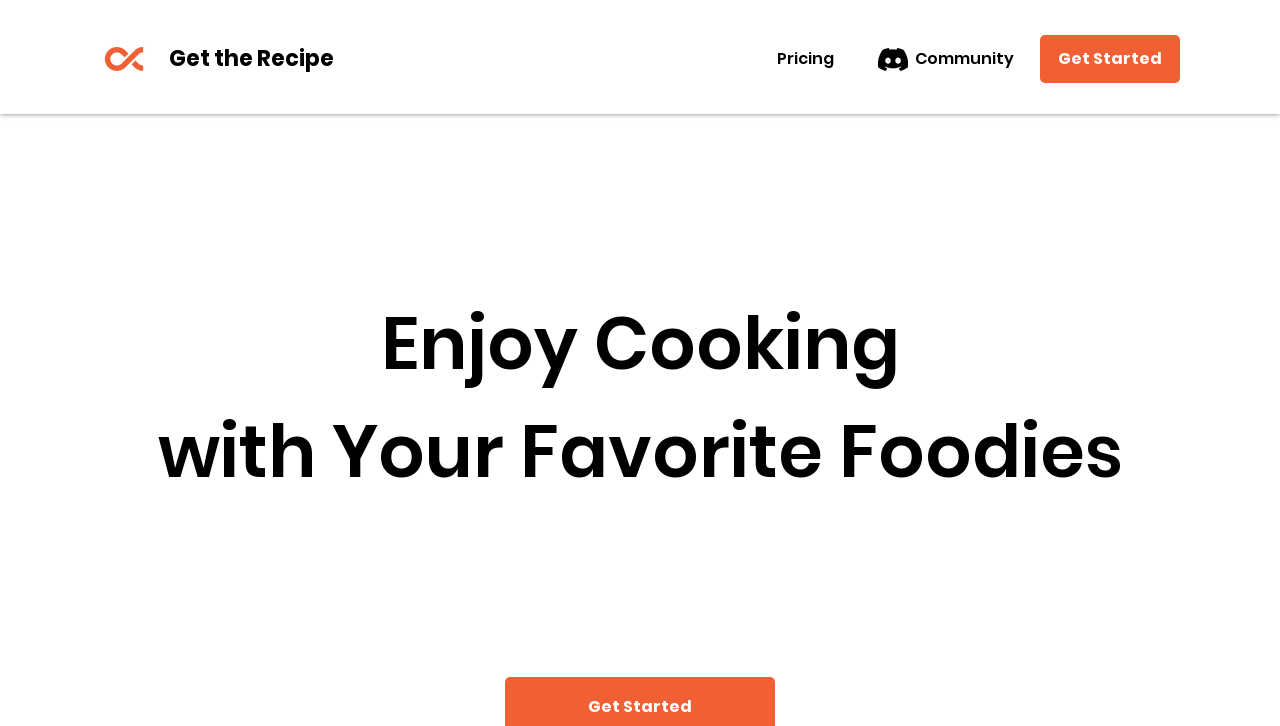Use a single word or phrase to respond to the question:
What is the logo of the website?

Get the Recipe logo